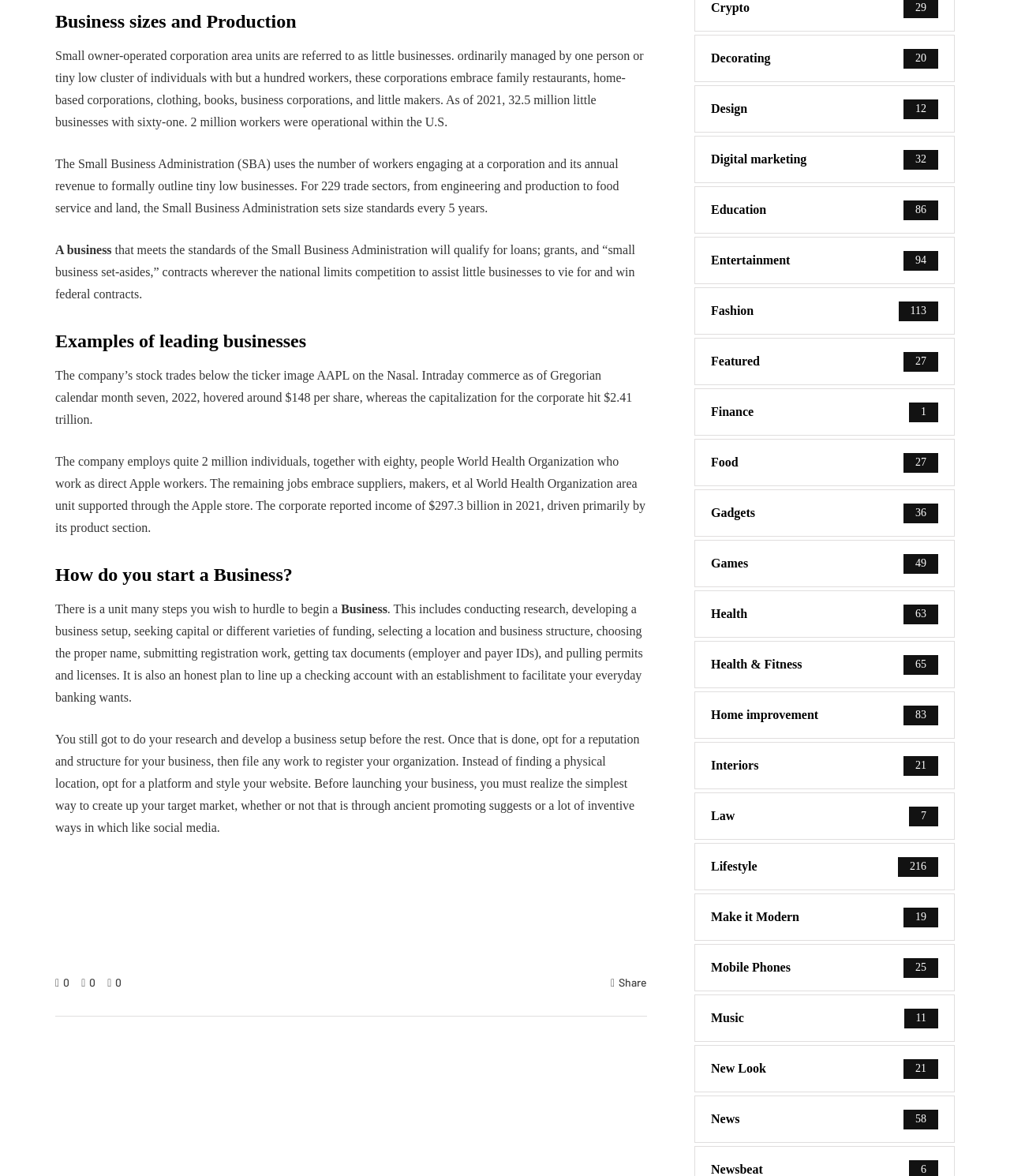Give a one-word or phrase response to the following question: How many categories are listed on the webpage?

27